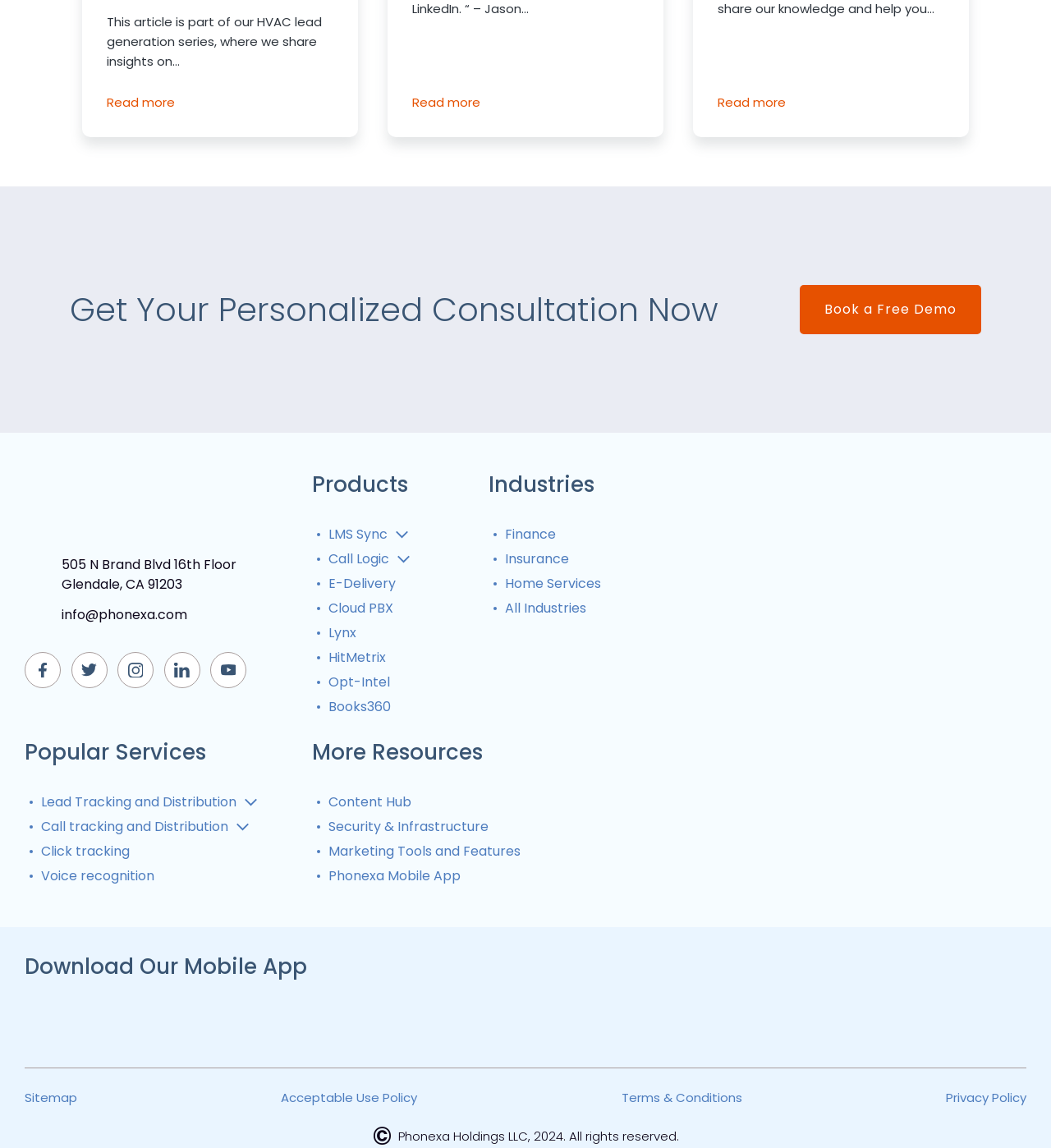Calculate the bounding box coordinates for the UI element based on the following description: "October 2013". Ensure the coordinates are four float numbers between 0 and 1, i.e., [left, top, right, bottom].

None